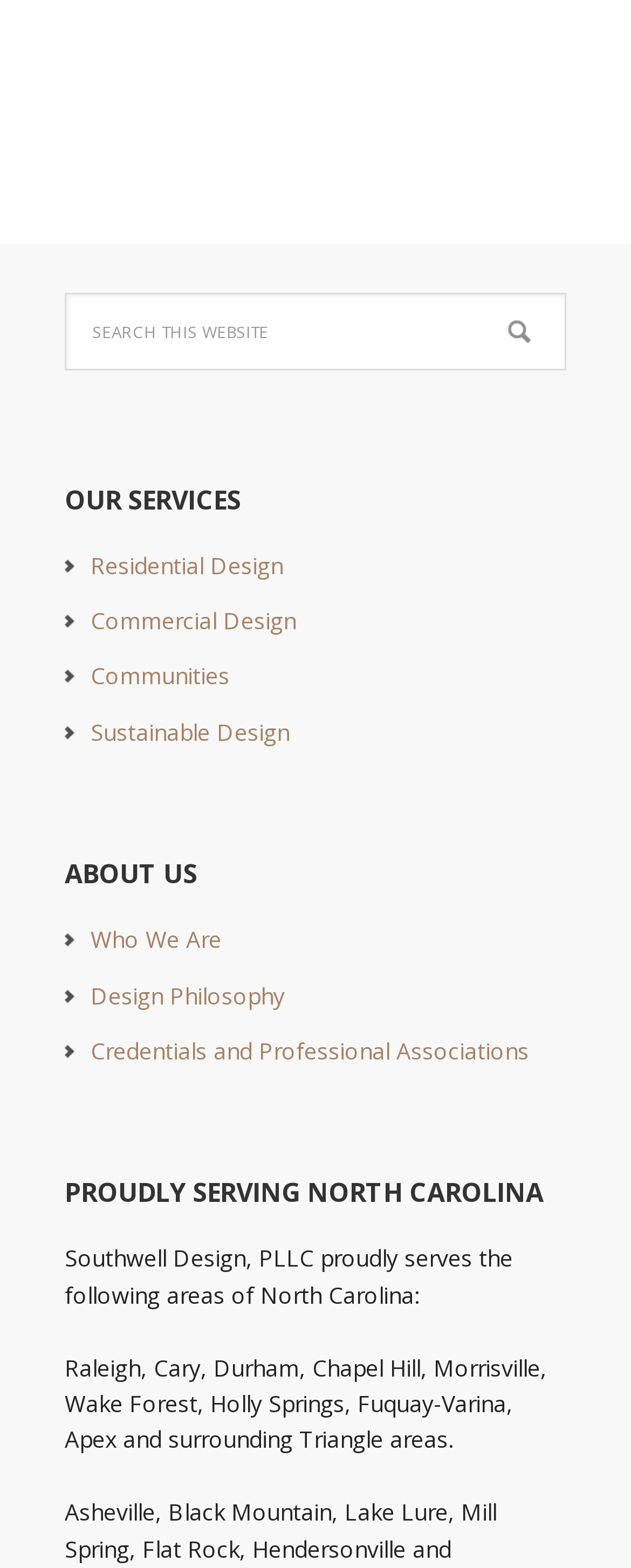Please provide a one-word or short phrase answer to the question:
What services does Southwell Design offer?

Residential, Commercial, etc.